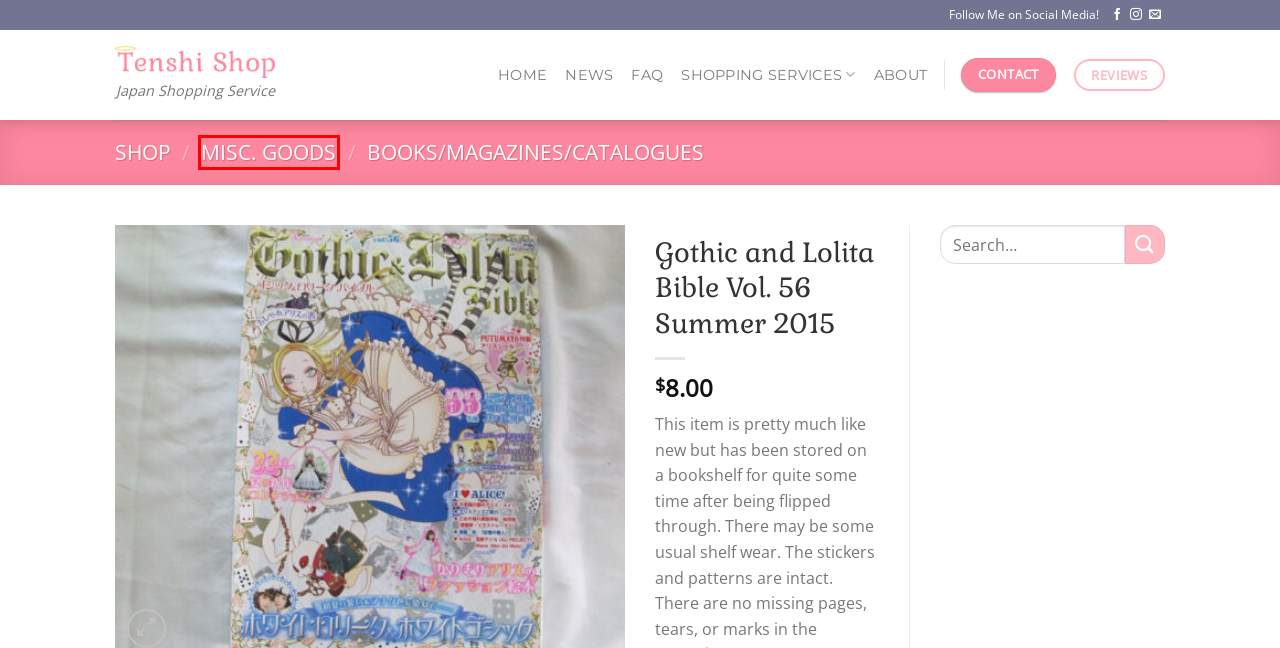You have a screenshot of a webpage, and a red bounding box highlights an element. Select the webpage description that best fits the new page after clicking the element within the bounding box. Options are:
A. Books Magazines Catalogs - Category - Tenshi Shop
B. Japan Shopping Services - Tenshi Shop
C. News - Tenshi Shop
D. About - Tenshi Shop - Japan Personal Shopping Service
E. Home - Tenshi Shop
F. Misc. Goods - Category - Tenshi Shop
G. Shop - Tenshi Shop - Japan Shopping Service and Fashion Boutique
H. FAQ - Tenshi Shop

F